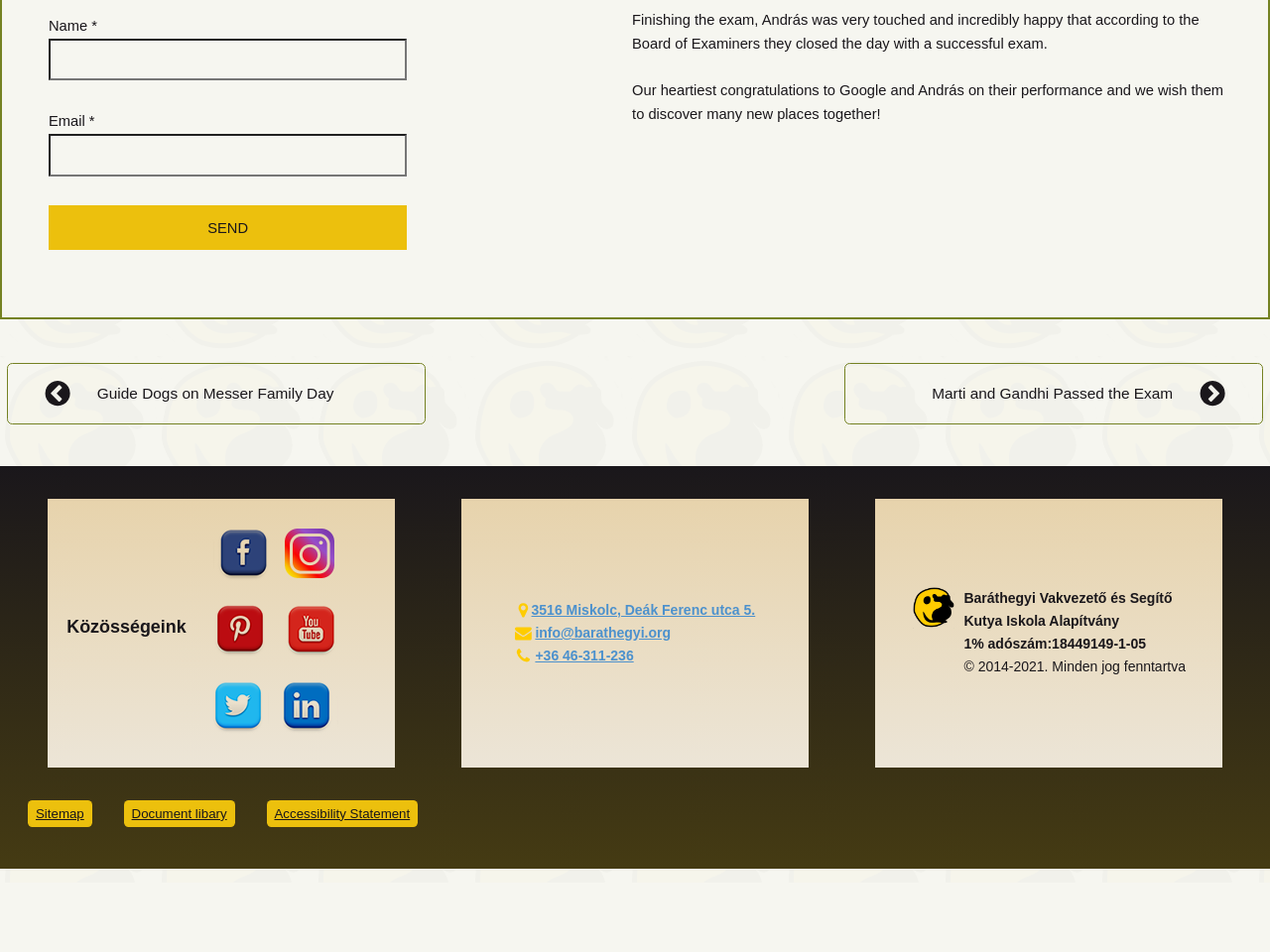Identify the coordinates of the bounding box for the element that must be clicked to accomplish the instruction: "Go to the previous post".

[0.005, 0.381, 0.335, 0.446]